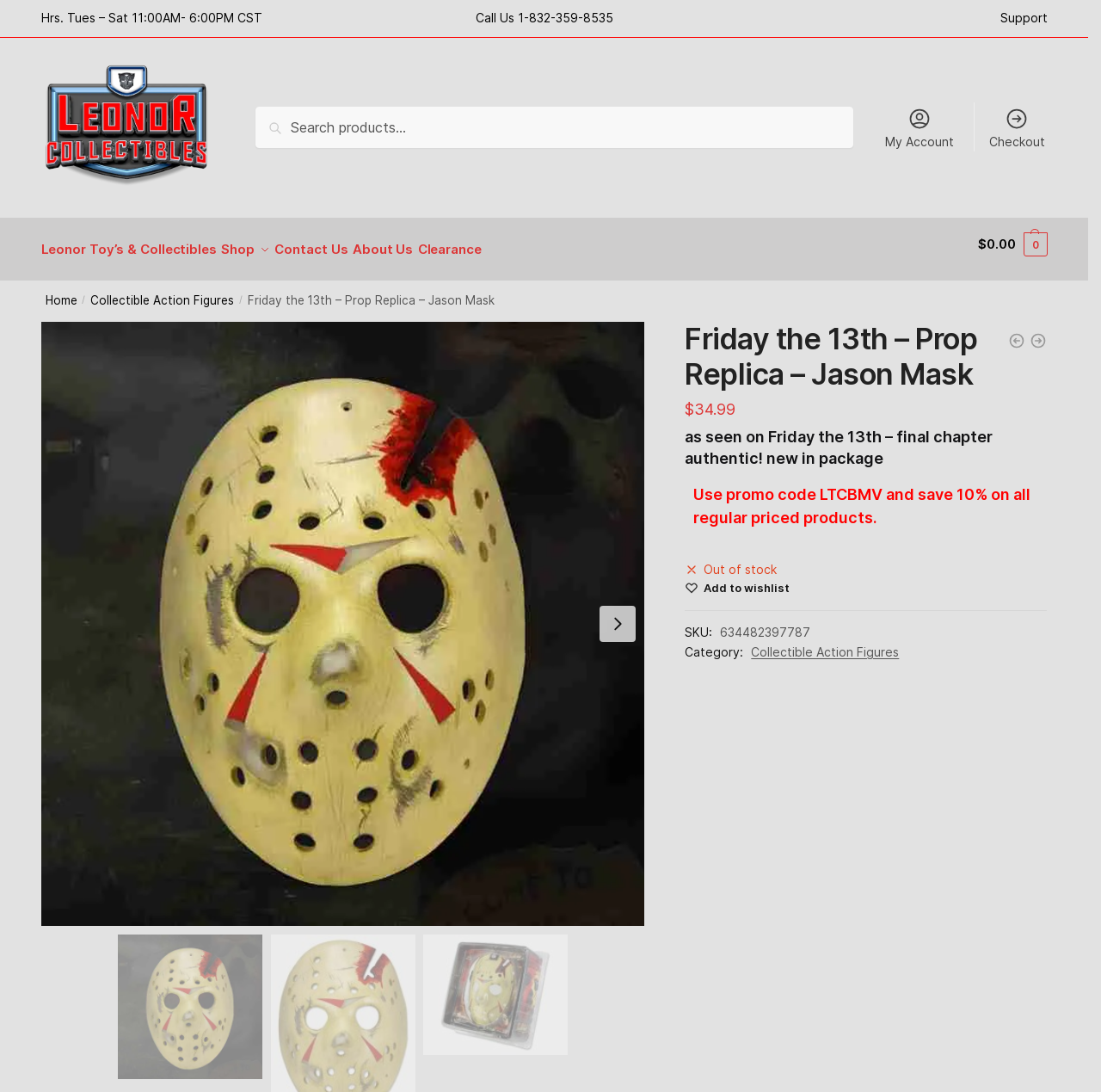What is the phone number to call Leonor Toy's & Collectibles?
By examining the image, provide a one-word or phrase answer.

1-832-359-8535